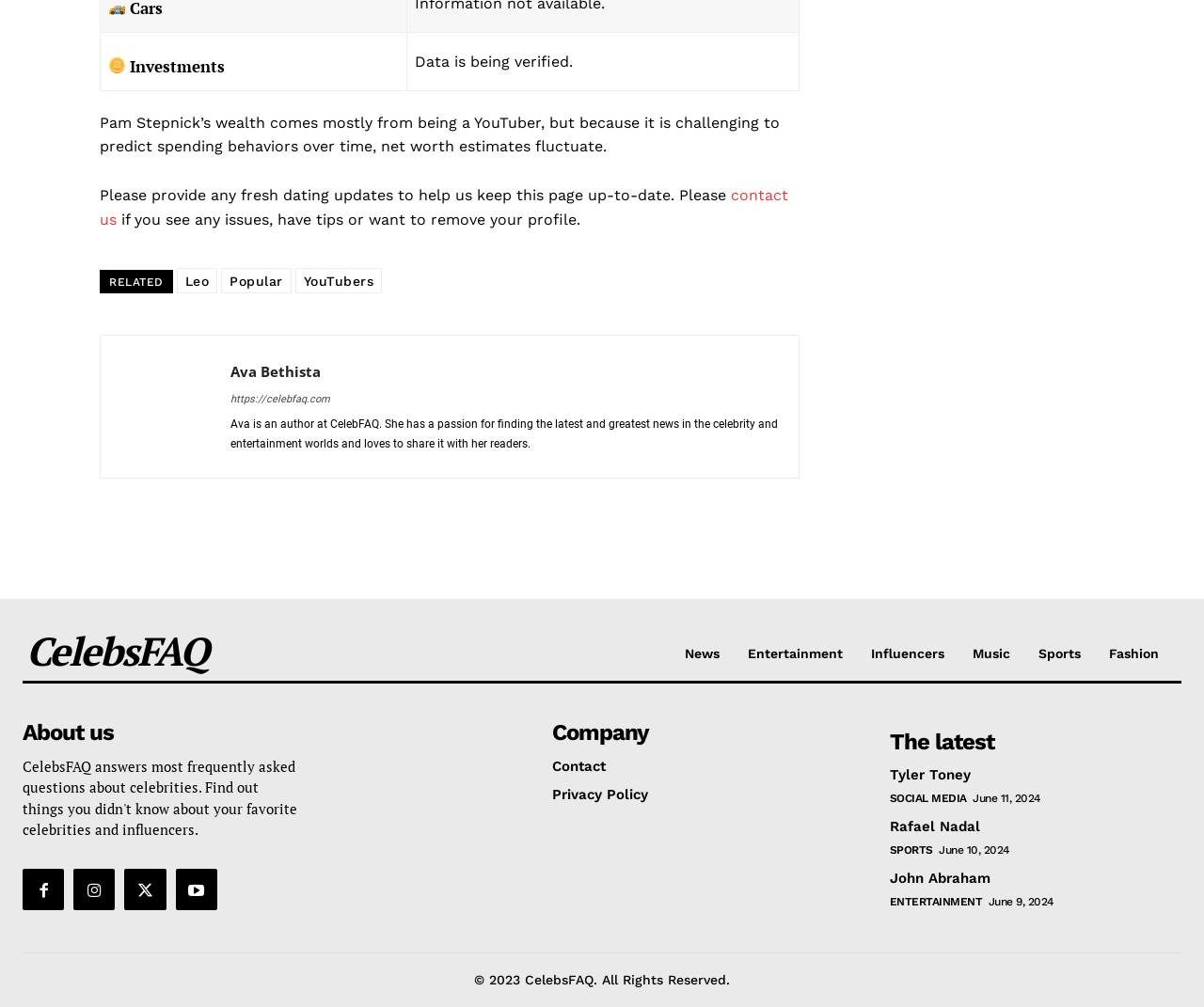Provide a short answer using a single word or phrase for the following question: 
What is the name of the website?

CelebsFAQ